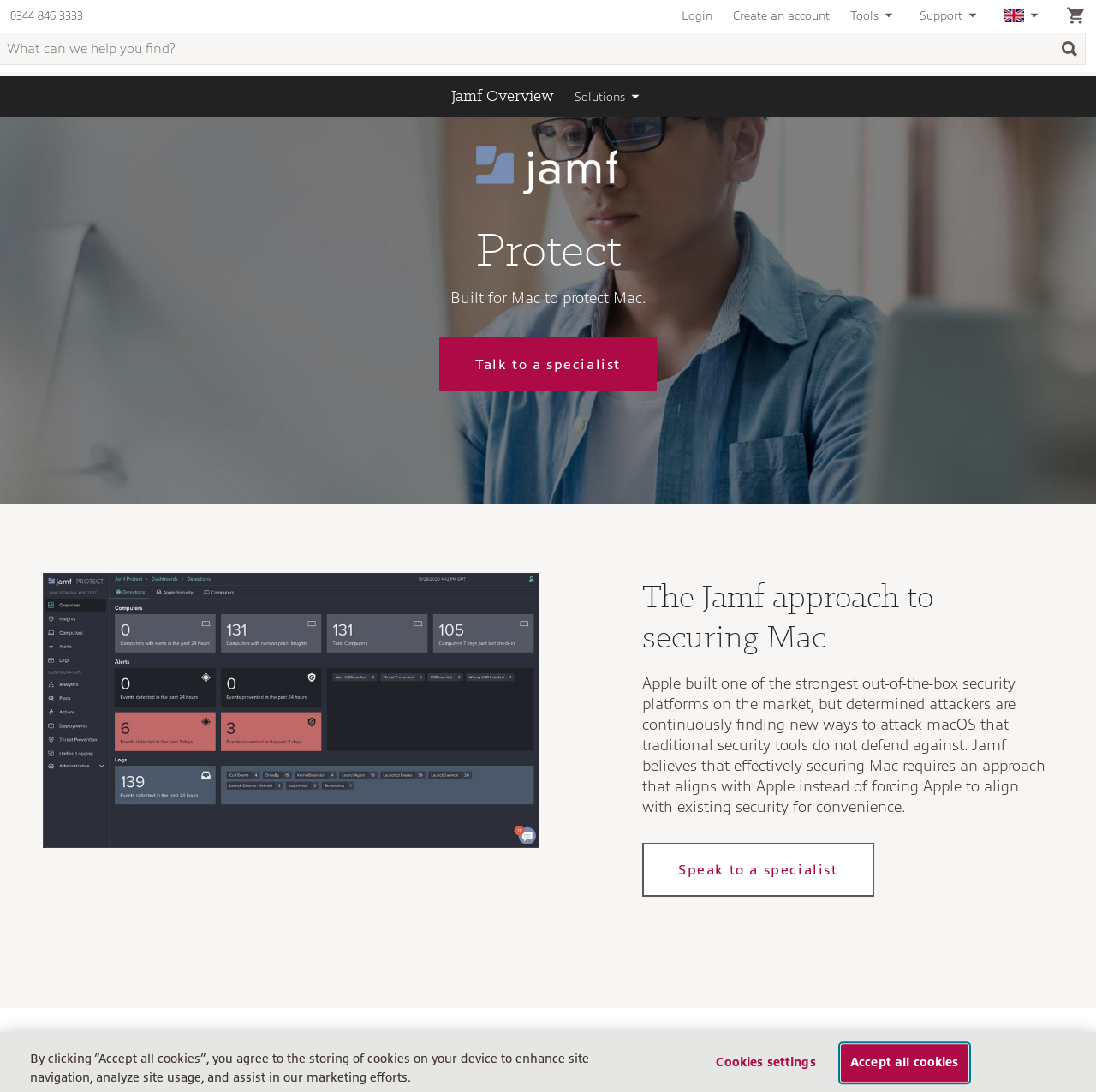Identify the bounding box for the UI element specified in this description: "Cookies settings". The coordinates must be four float numbers between 0 and 1, formatted as [left, top, right, bottom].

[0.646, 0.958, 0.752, 0.99]